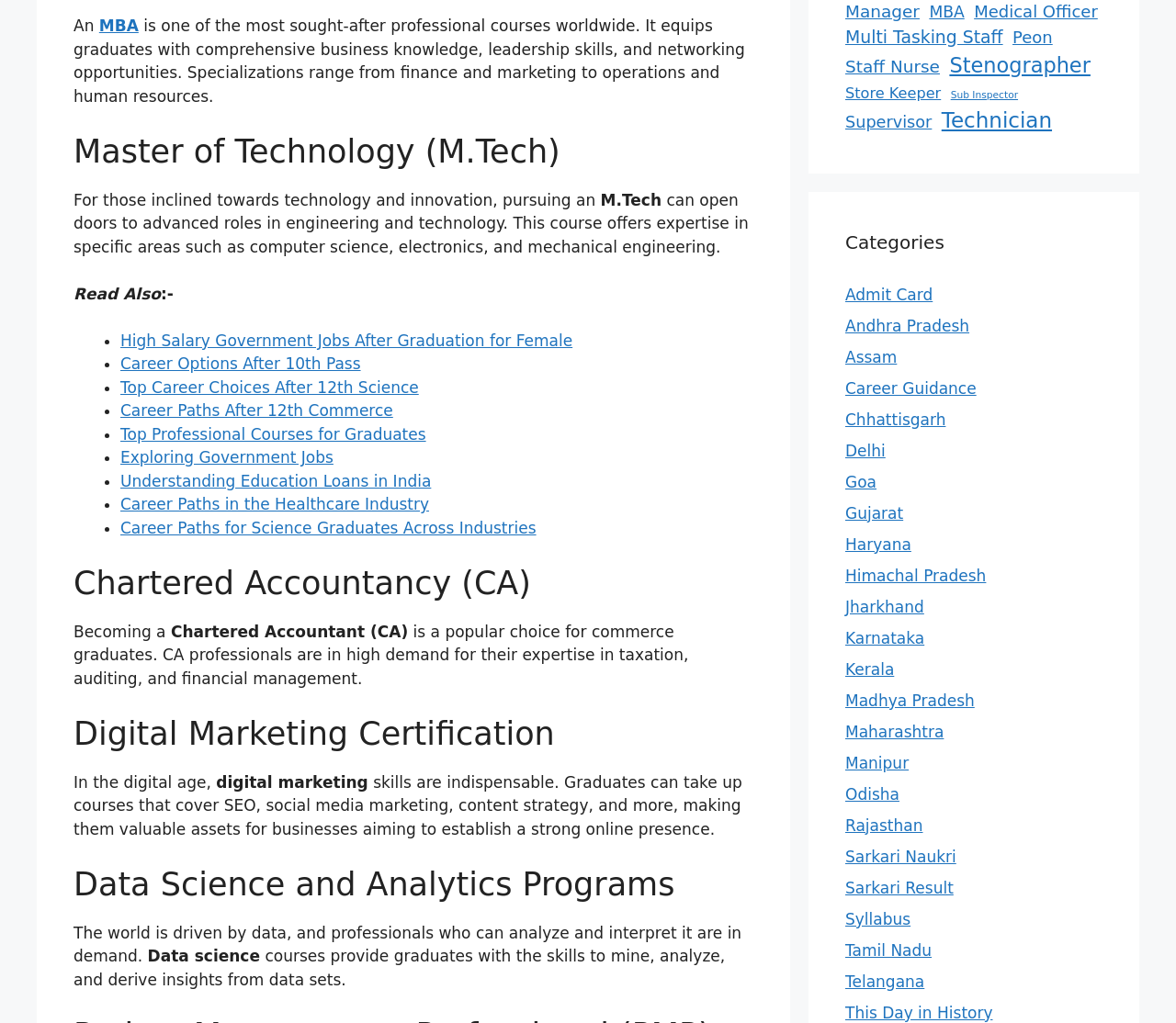What is MBA? Using the information from the screenshot, answer with a single word or phrase.

Master of Business Administration